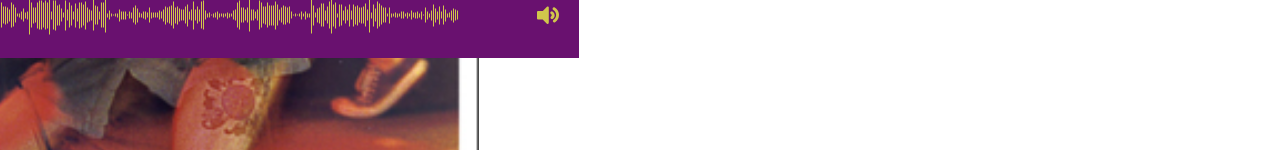What is the purpose of the audio controls?
Answer the question in a detailed and comprehensive manner.

The audio controls, including options to rewind, play/pause, skip tracks, and adjust volume, are provided on the right side of the image to facilitate an interactive listening experience for the users.